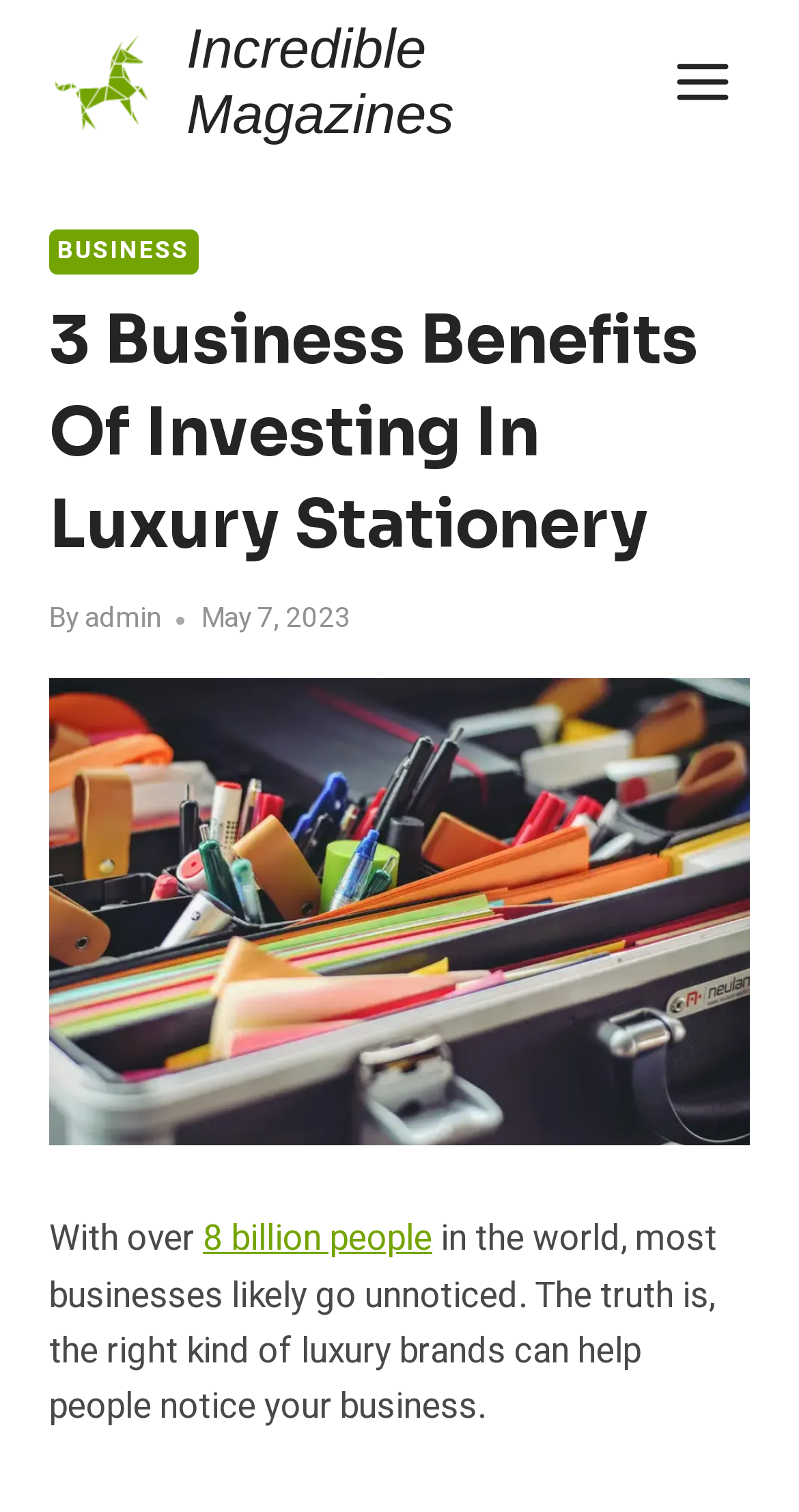Based on the element description "Business", predict the bounding box coordinates of the UI element.

[0.062, 0.152, 0.248, 0.182]